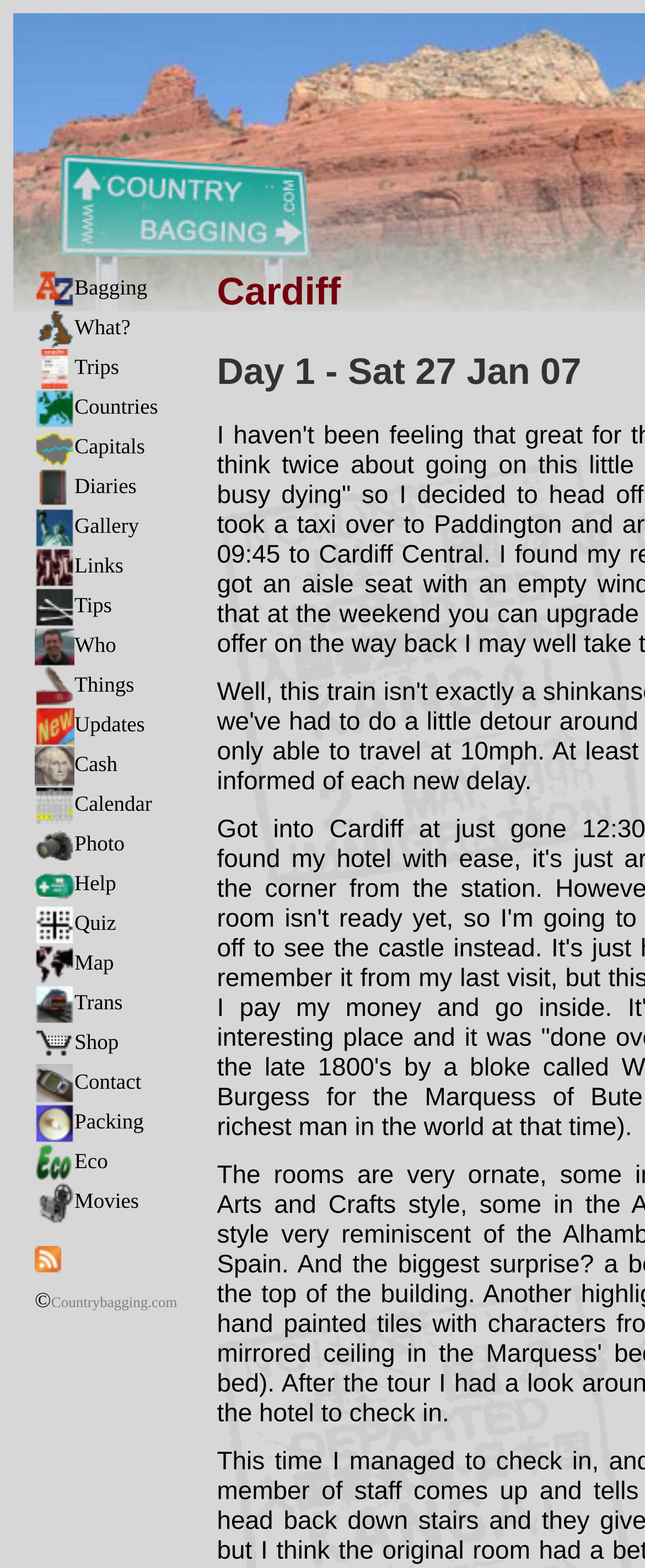Locate the bounding box coordinates of the element to click to perform the following action: 'Open Map'. The coordinates should be given as four float values between 0 and 1, in the form of [left, top, right, bottom].

[0.054, 0.606, 0.177, 0.622]